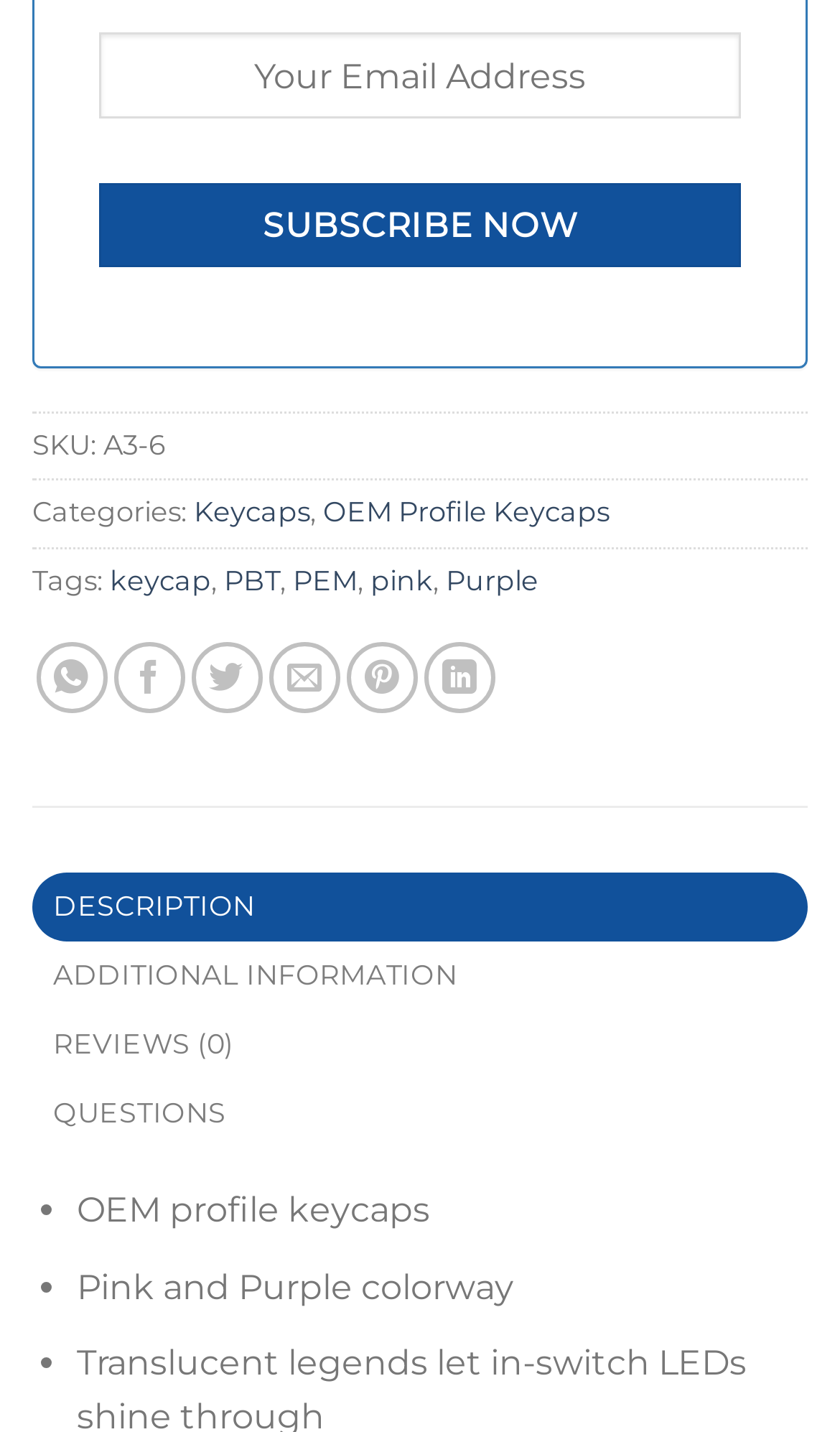Predict the bounding box coordinates of the UI element that matches this description: "Reviews (0)". The coordinates should be in the format [left, top, right, bottom] with each value between 0 and 1.

[0.038, 0.706, 0.962, 0.754]